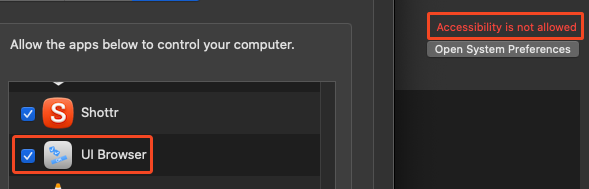Illustrate the image with a detailed caption.

The image showcases a screenshot of a macOS interface displaying system preferences related to accessibility settings. On the left side, it features a list of applications, highlighting "UI Browser" and "Shottr," indicating which apps have been granted permission to control the computer. The "UI Browser" application is selected, accompanied by a checkmark, suggesting it has been authorized for accessibility features. On the right side, there is a red notification stating "Accessibility is not allowed," which serves as an alert regarding the current accessibility settings. This context reveals the user's attempt to manage app permissions related to accessibility functions, suggesting a potential troubleshooting step in configuring software that interacts with user interface elements.